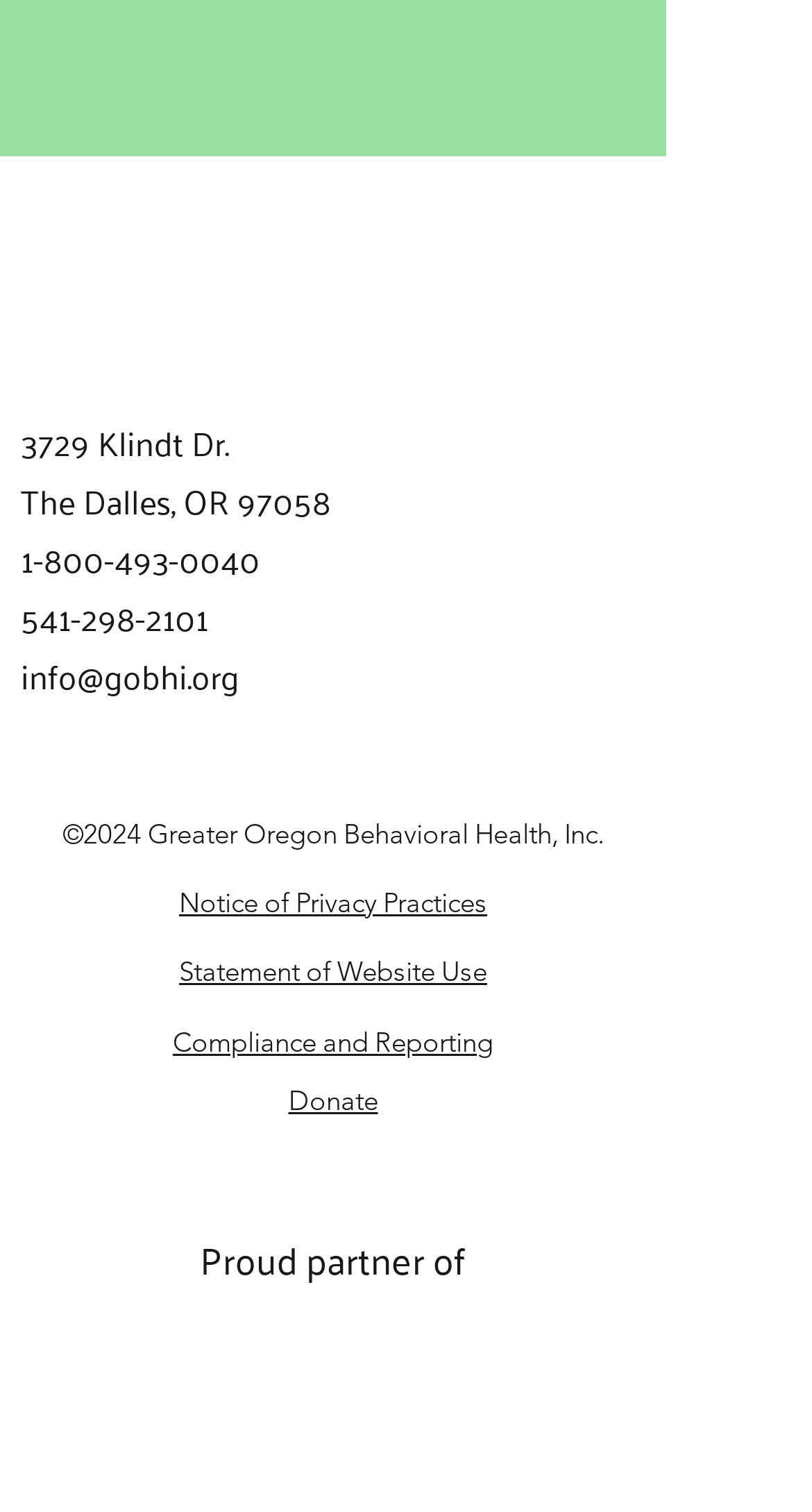Could you highlight the region that needs to be clicked to execute the instruction: "View the Notice of Privacy Practices"?

[0.221, 0.587, 0.6, 0.607]